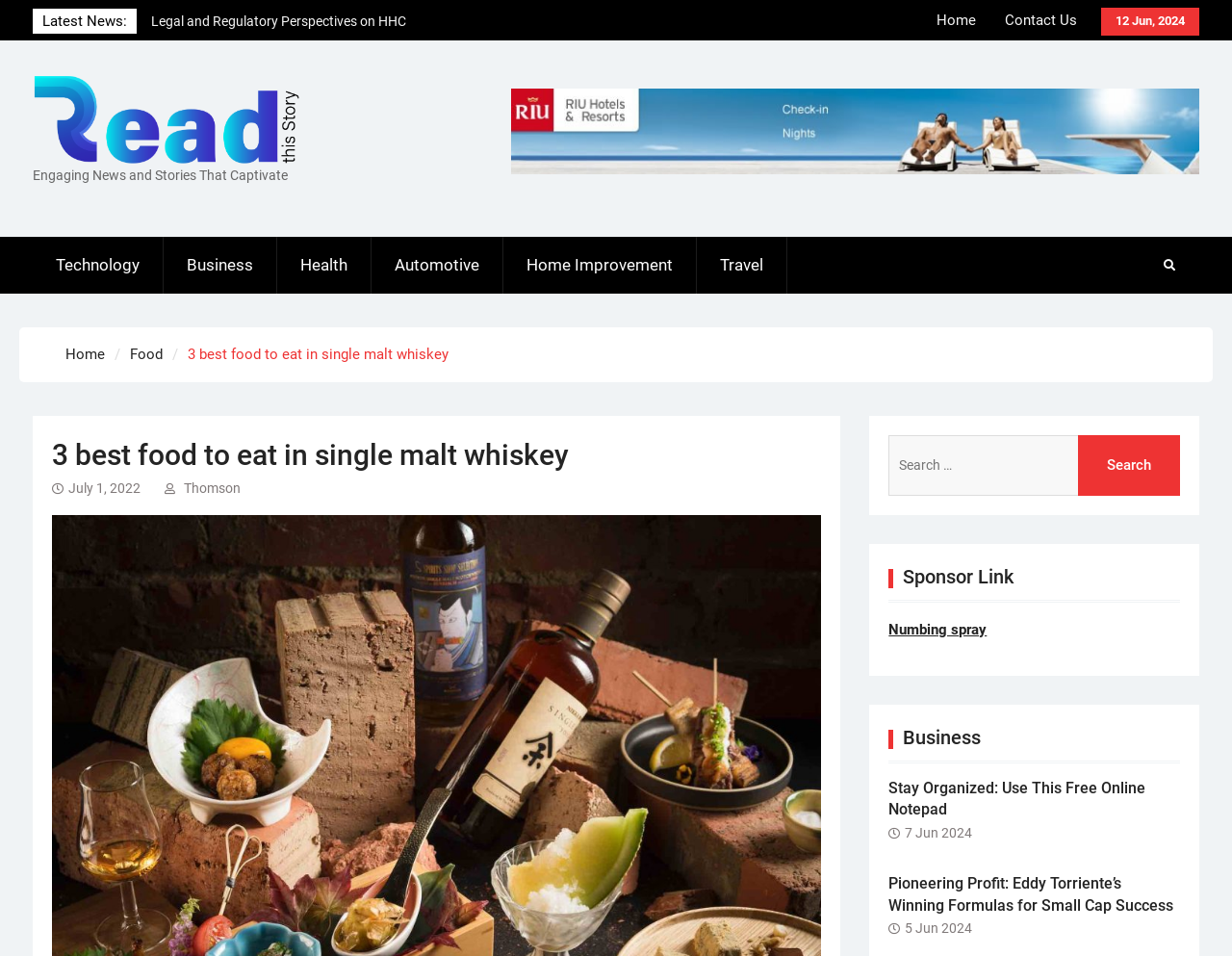Based on the provided description, "Home", find the bounding box of the corresponding UI element in the screenshot.

[0.748, 0.0, 0.804, 0.043]